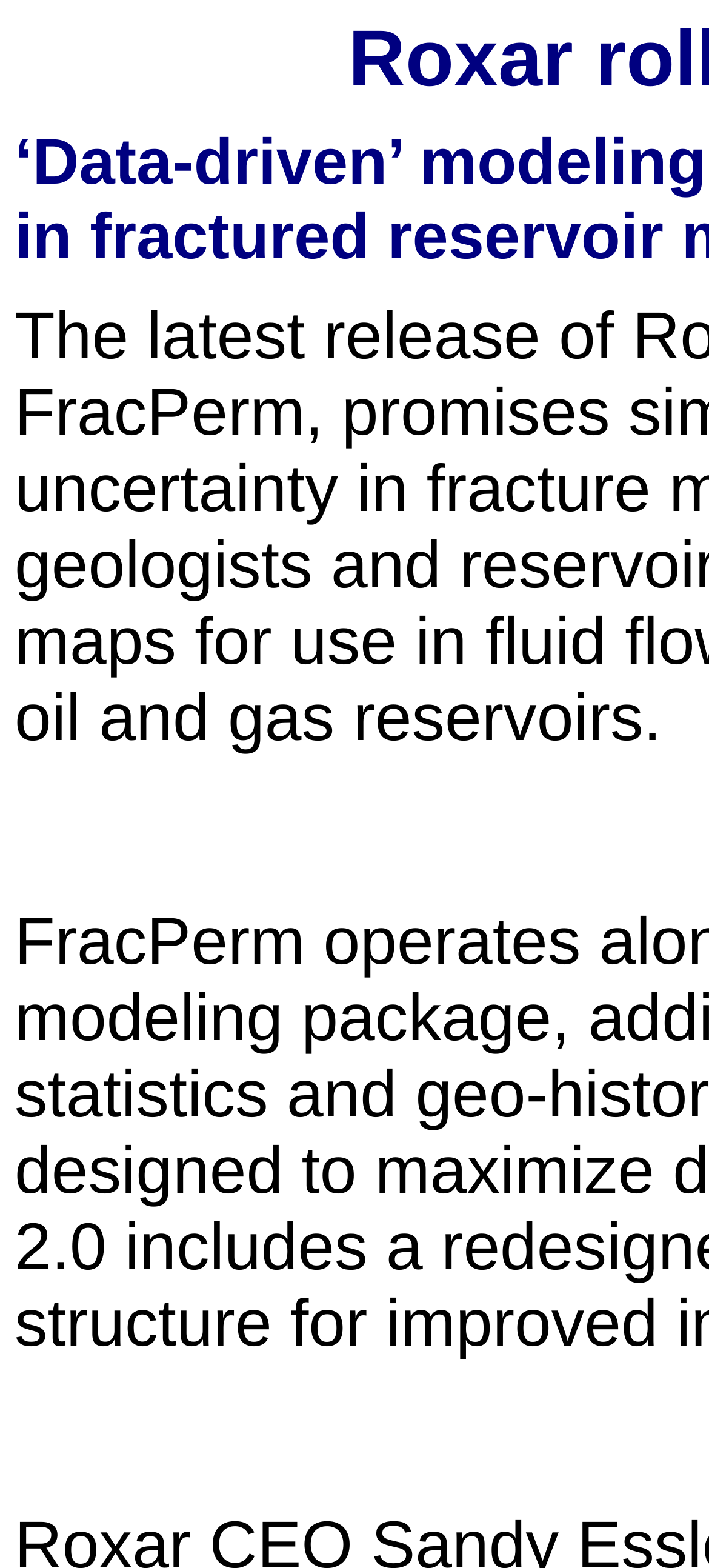Find and generate the main title of the webpage.

Roxar rolls-out FracPerm 2.0